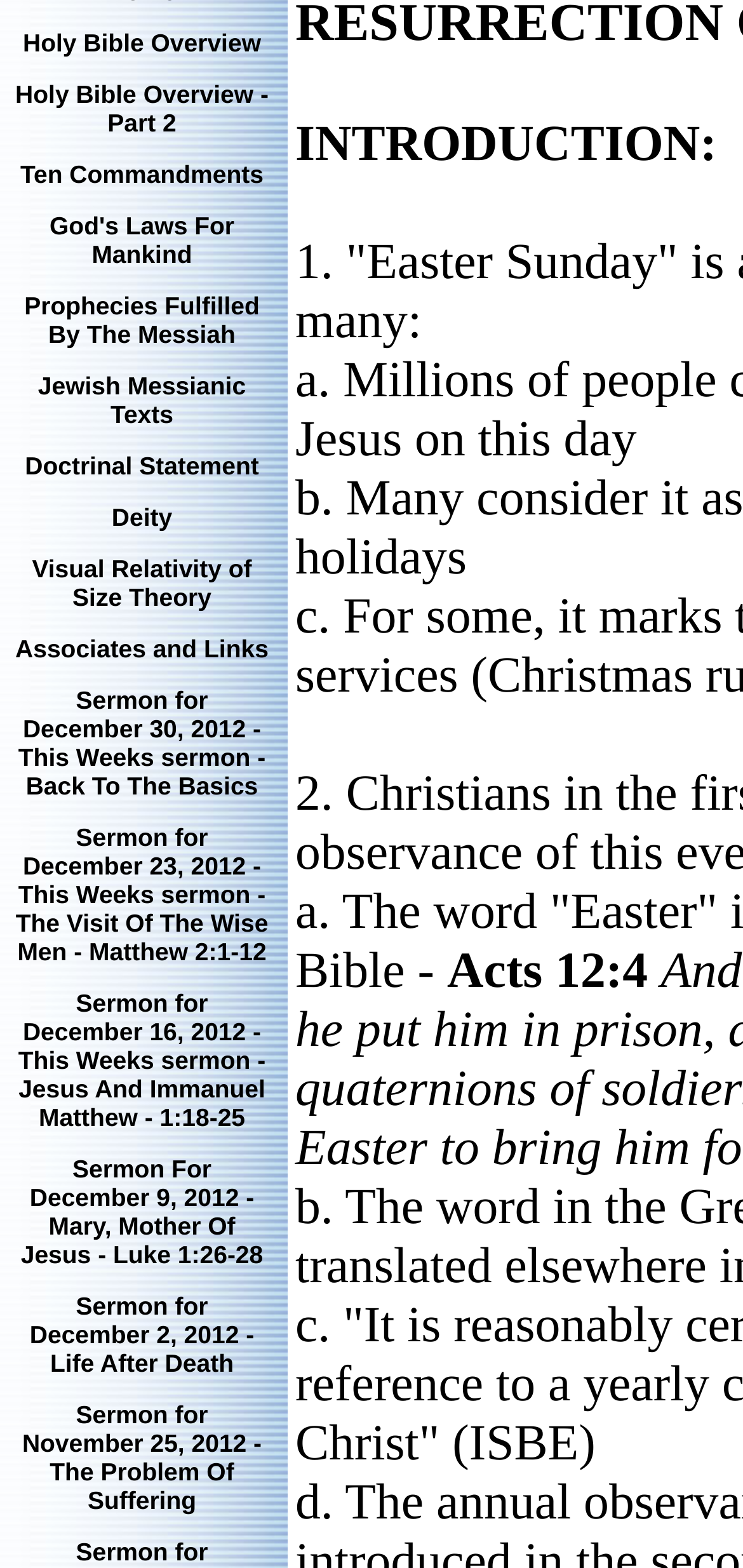Predict the bounding box coordinates of the UI element that matches this description: "Associates and Links". The coordinates should be in the format [left, top, right, bottom] with each value between 0 and 1.

[0.021, 0.403, 0.361, 0.424]